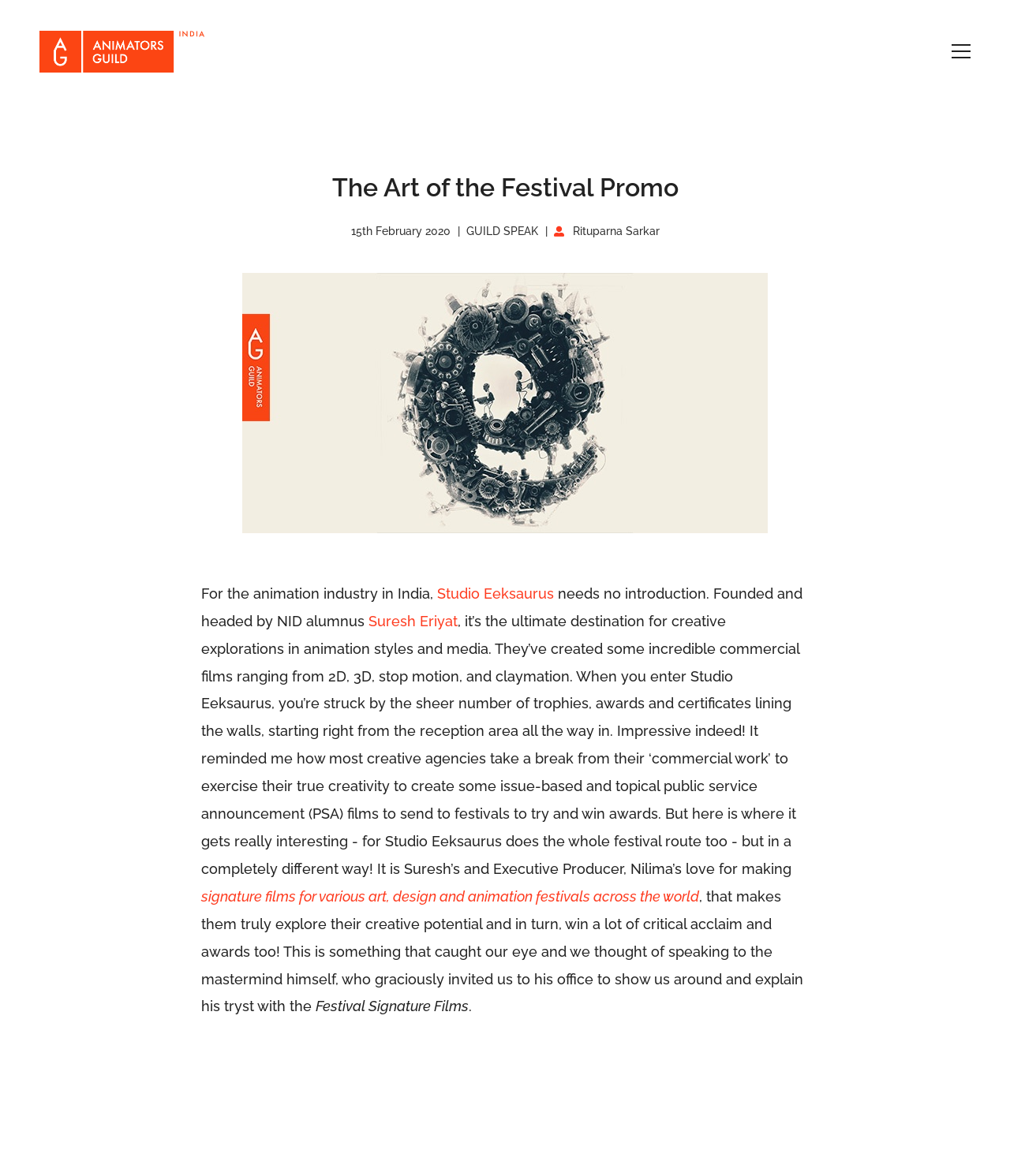What is the purpose of Studio Eeksaurus' signature films?
Deliver a detailed and extensive answer to the question.

The webpage suggests that Studio Eeksaurus creates signature films for various art, design, and animation festivals across the world, which allows them to truly explore their creative potential and win critical acclaim and awards.